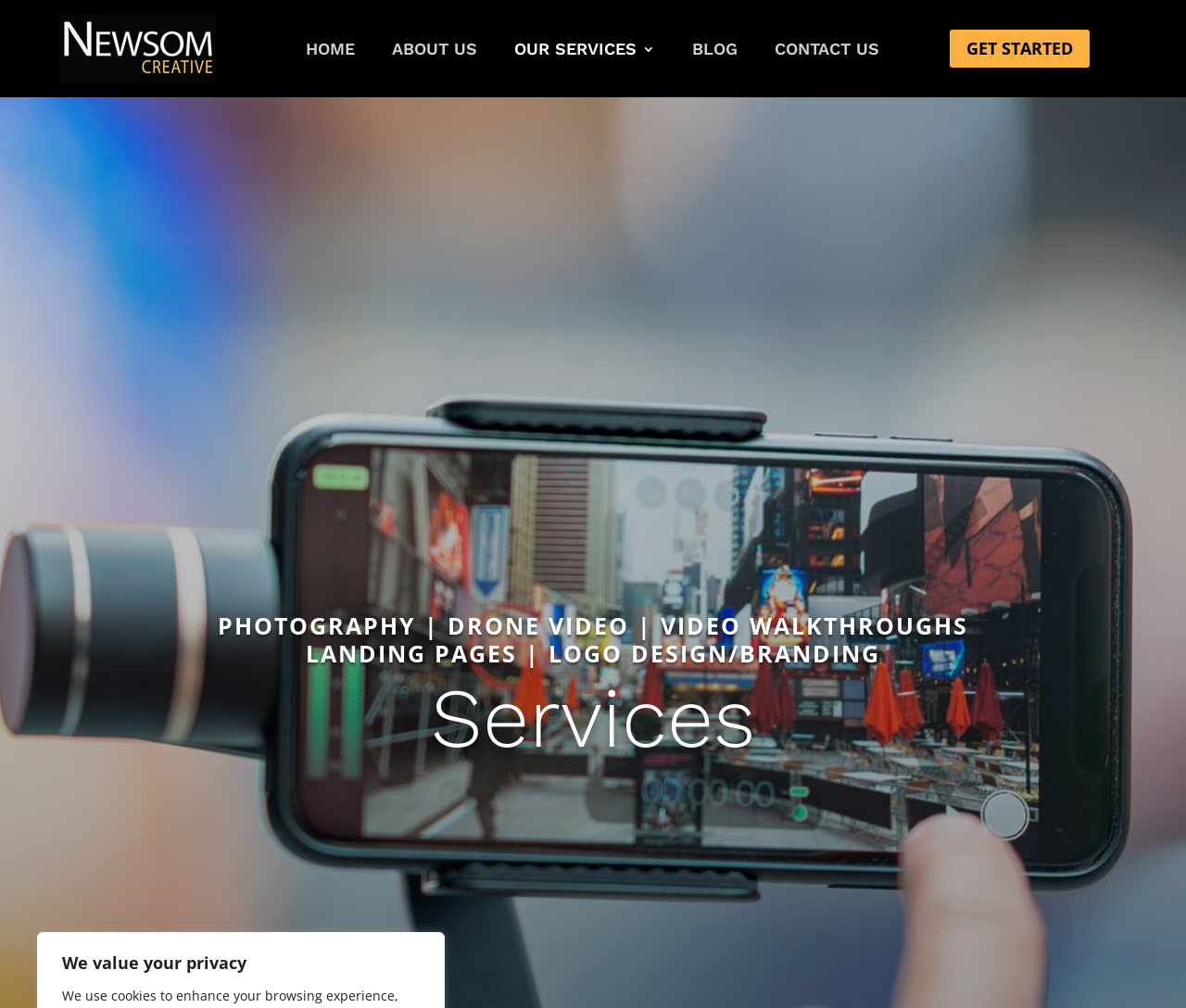Please reply with a single word or brief phrase to the question: 
What is the call-to-action button?

GET STARTED